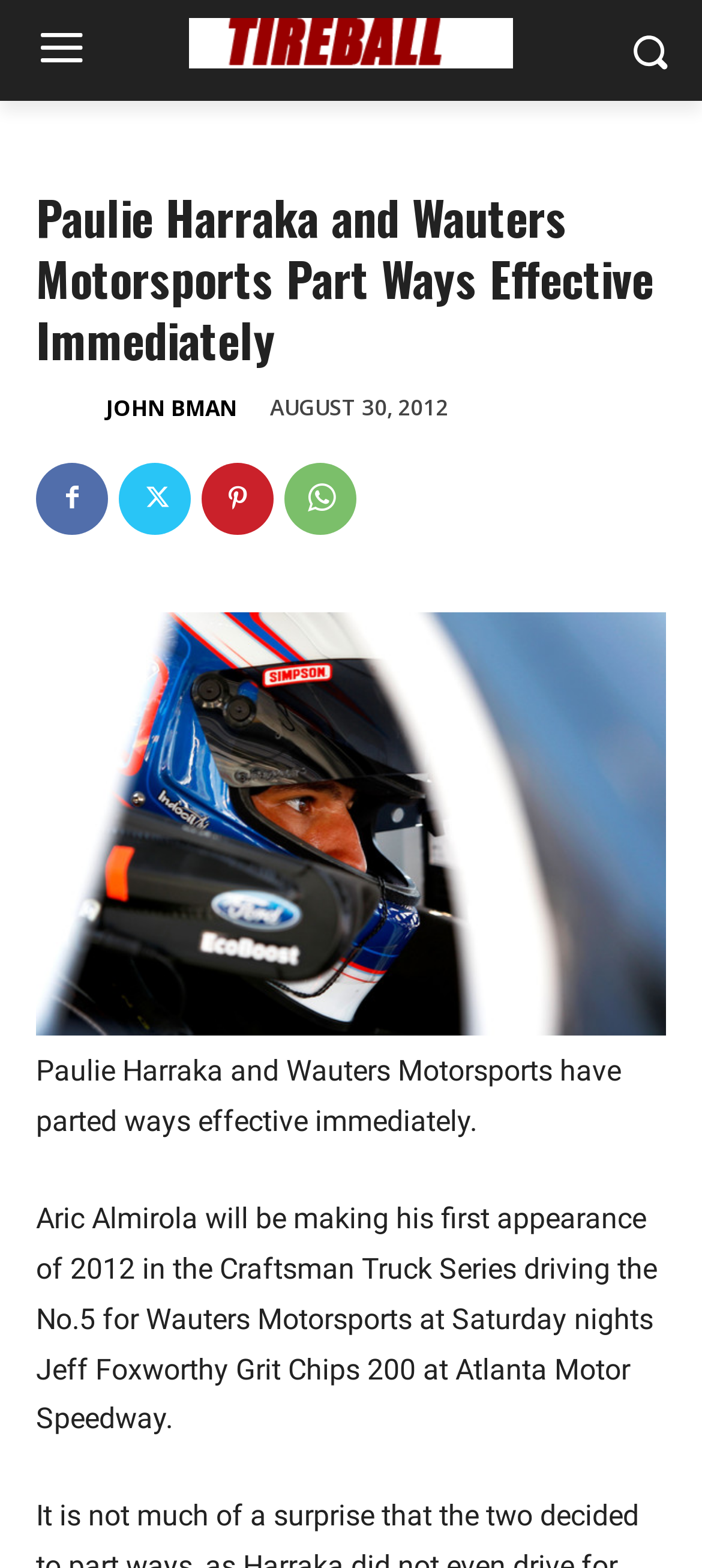Pinpoint the bounding box coordinates for the area that should be clicked to perform the following instruction: "Click the logo".

[0.231, 0.012, 0.769, 0.044]